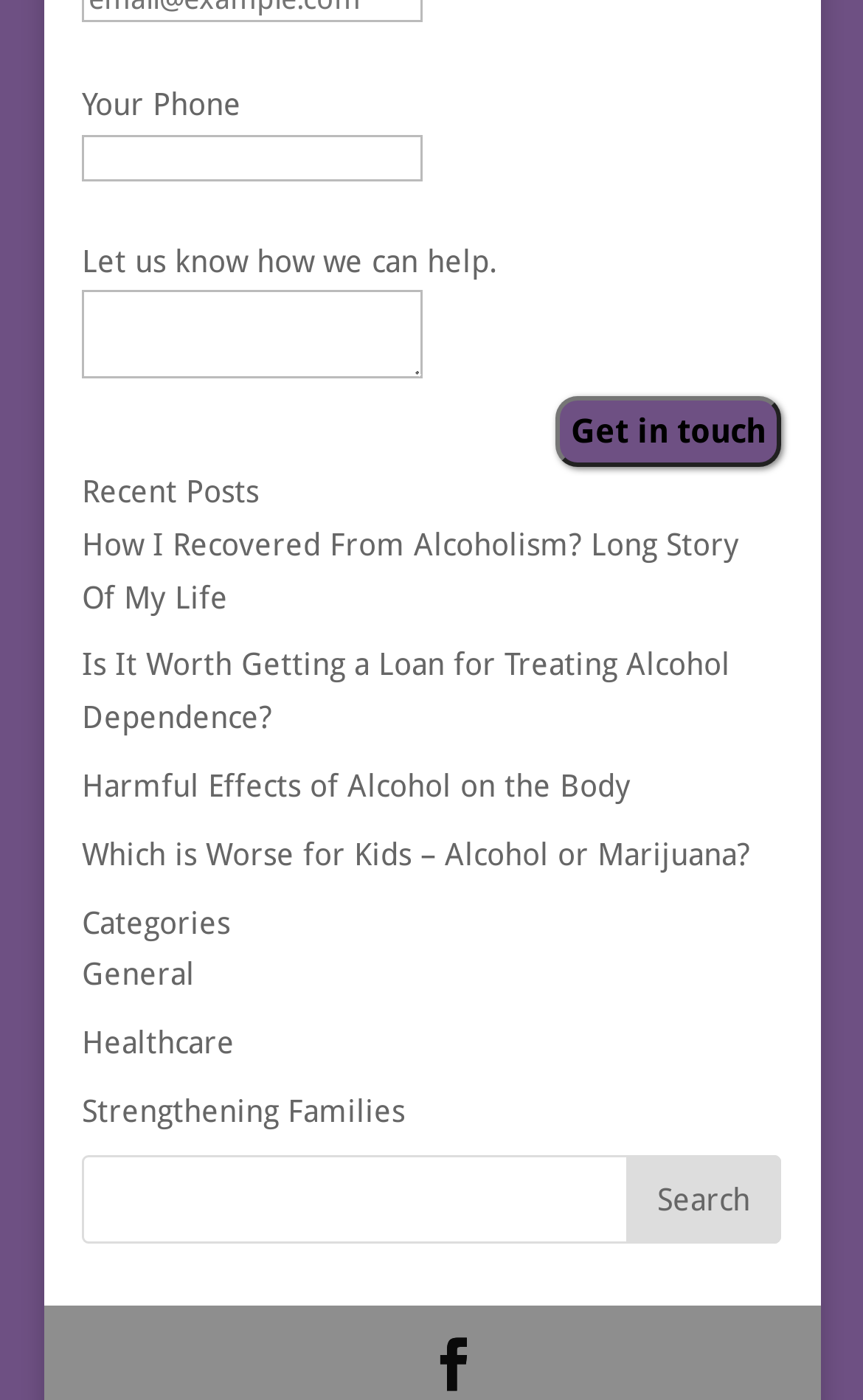Please provide a comprehensive response to the question below by analyzing the image: 
What categories are listed on the webpage?

The categories are listed below the 'Categories' heading and include links to 'General', 'Healthcare', and 'Strengthening Families'. These categories likely represent different topics or themes within the website's content.